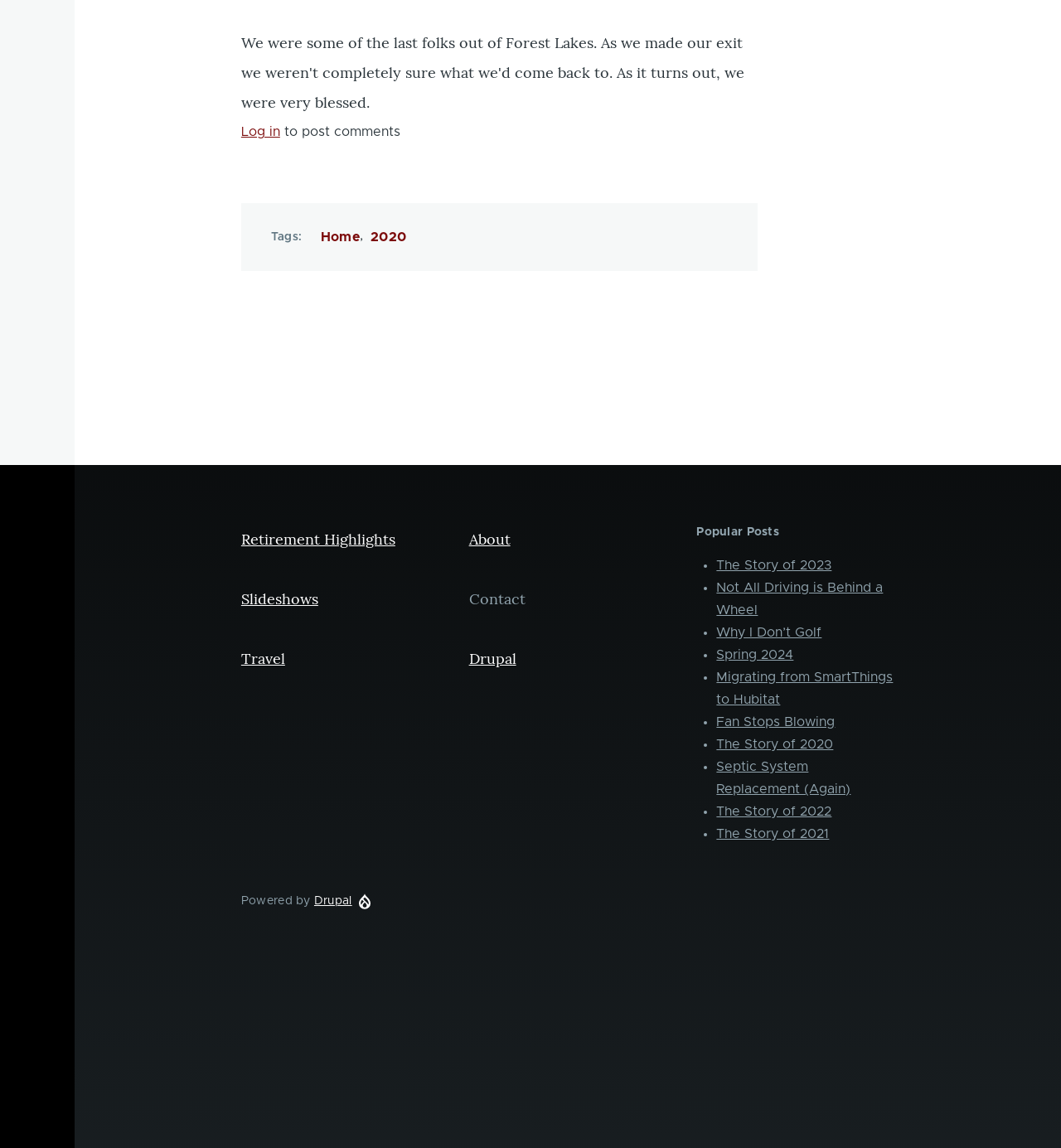How many list markers are there in the 'Popular Posts' section?
Carefully examine the image and provide a detailed answer to the question.

I counted the list markers in the 'Popular Posts' section, which are represented by '•', and found that there are 10 list markers in total.